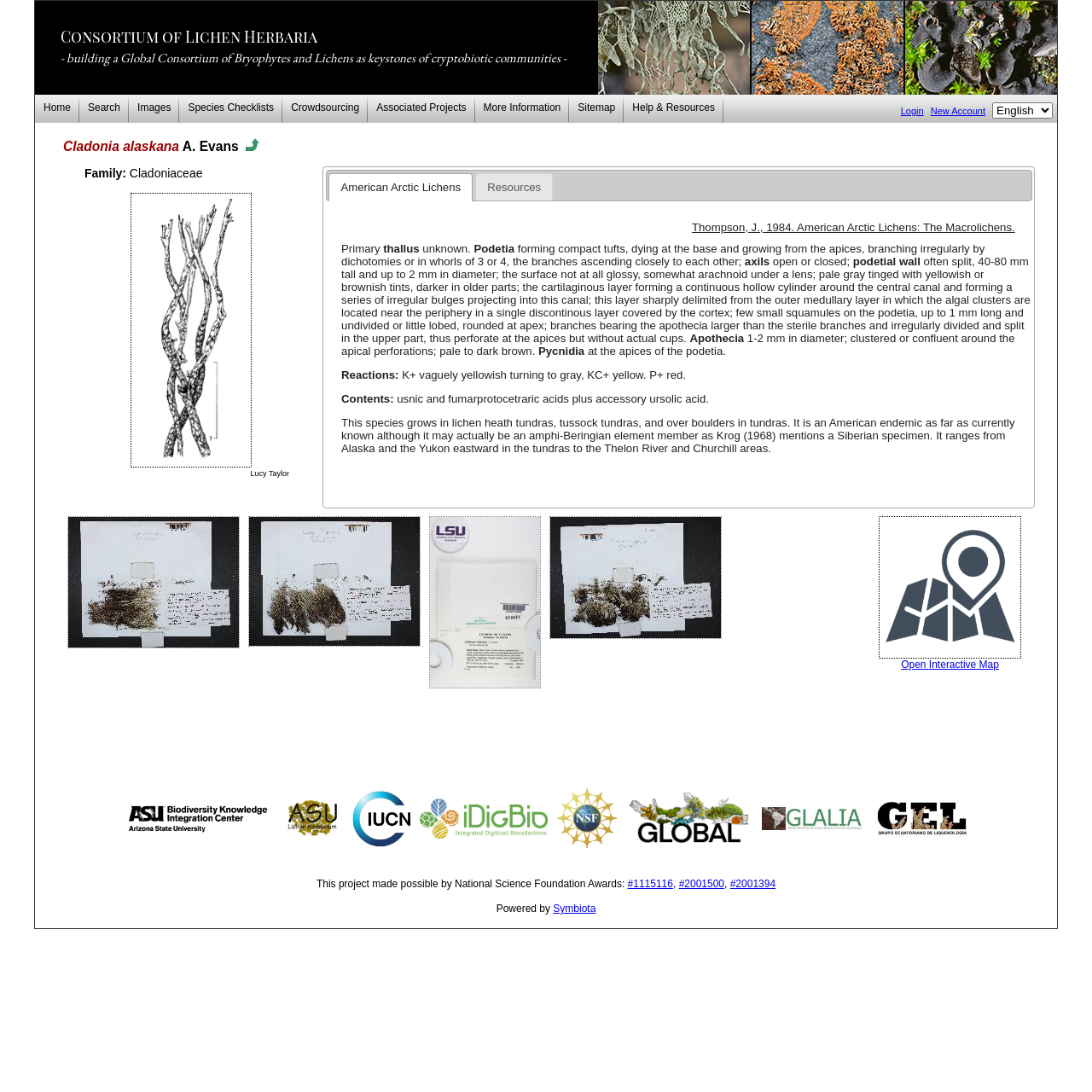What is the name of the lichen species?
Look at the image and provide a short answer using one word or a phrase.

Cladonia alaskana